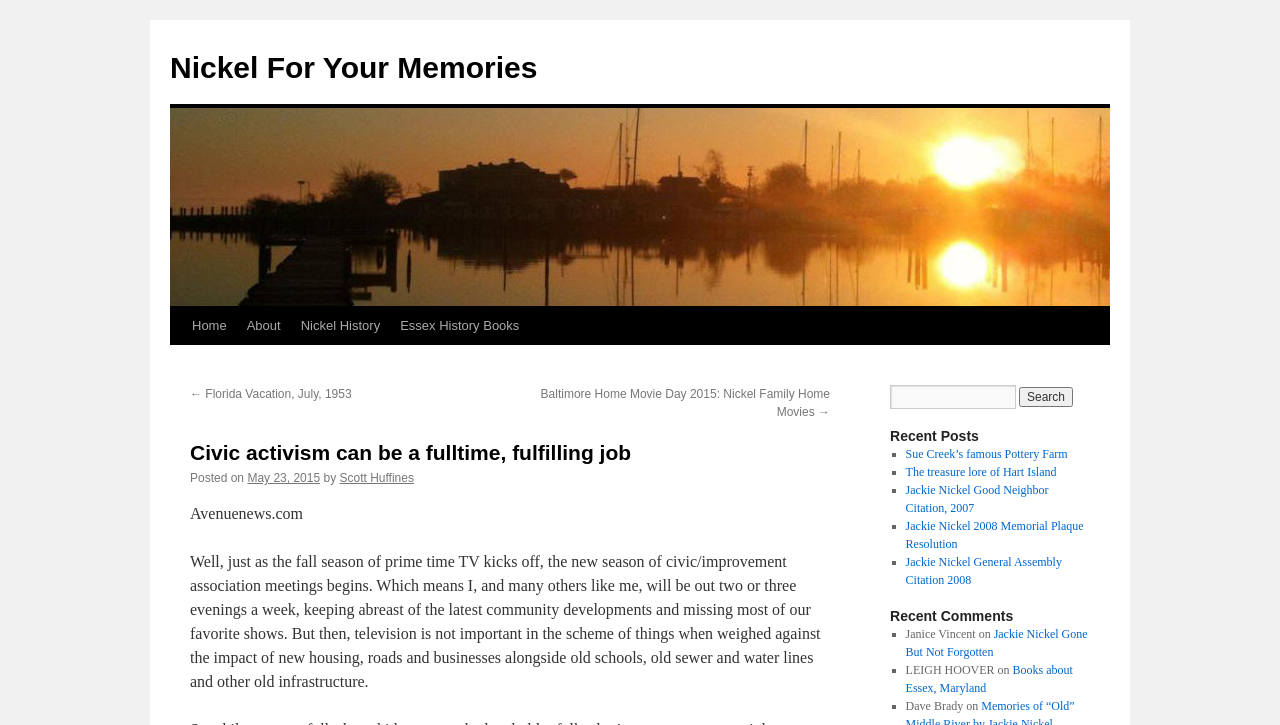Give a detailed overview of the webpage's appearance and contents.

The webpage is about a blog post titled "Civic activism can be a fulltime, fulfilling job" on a website called "Nickel For Your Memories". At the top, there is a navigation menu with links to "Home", "About", "Nickel History", and "Essex History Books". Below the navigation menu, there are two links to previous and next blog posts.

The main content of the webpage is a blog post with a heading that matches the title of the webpage. The post discusses the importance of civic activism and how it can be a fulfilling job. The text is divided into several paragraphs, with the first paragraph mentioning the start of the new season of civic association meetings and how it affects the author's TV watching habits.

On the right side of the webpage, there is a search bar with a textbox and a "Search" button. Below the search bar, there is a section titled "Recent Posts" with a list of five links to other blog posts, each marked with a bullet point. The posts are about various topics, including pottery, treasure lore, and citations.

Further down the webpage, there is a section titled "Recent Comments" with a list of three comments, each marked with a bullet point. The comments are from different users, including Janice Vincent, LEIGH HOOVER, and Dave Brady, and they are all related to specific blog posts.

Overall, the webpage has a simple layout with a focus on the main blog post and additional sections for navigation, search, and recent posts and comments.